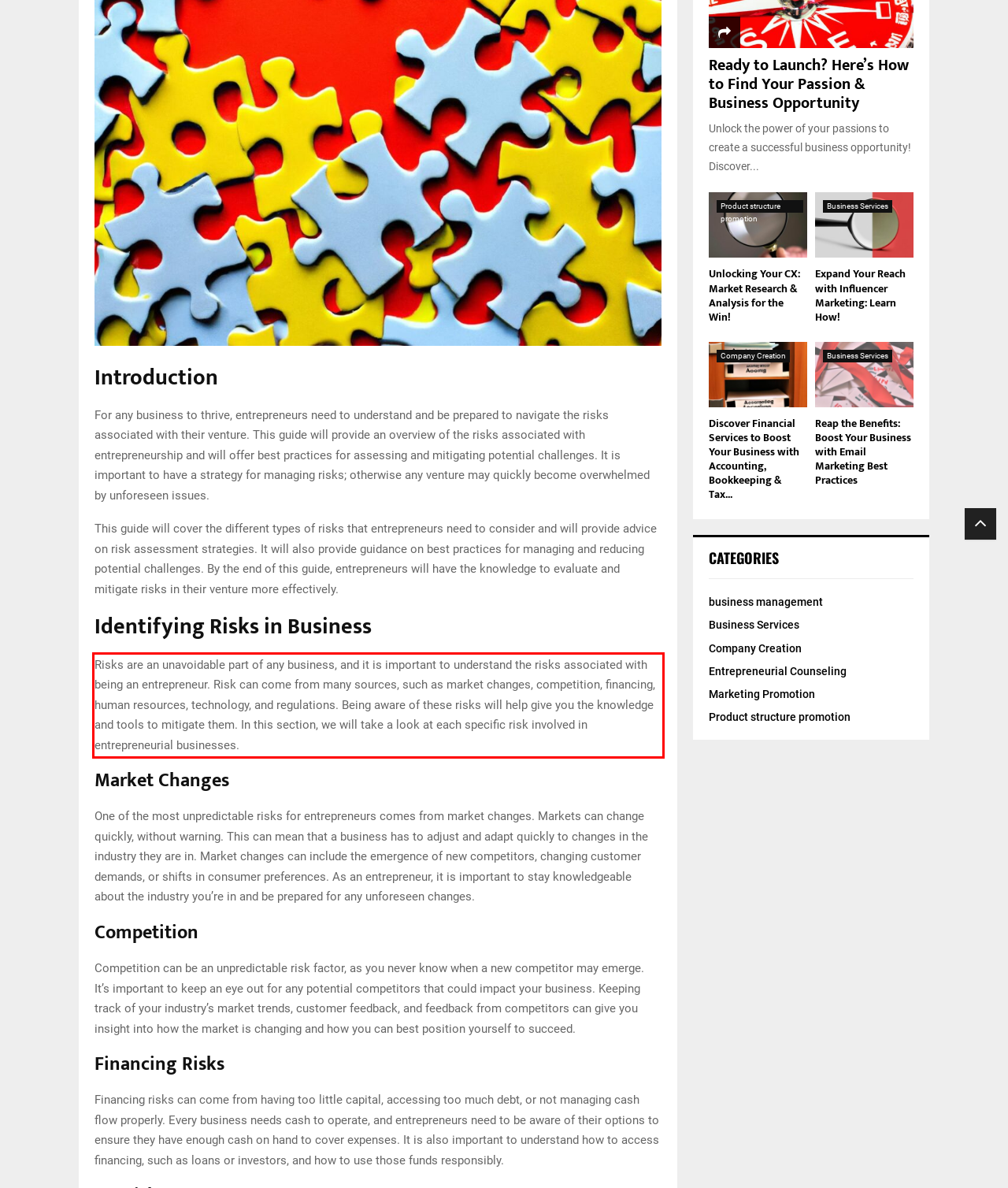Please perform OCR on the text within the red rectangle in the webpage screenshot and return the text content.

Risks are an unavoidable part of any business, and it is important to understand the risks associated with being an entrepreneur. Risk can come from many sources, such as market changes, competition, financing, human resources, technology, and regulations. Being aware of these risks will help give you the knowledge and tools to mitigate them. In this section, we will take a look at each specific risk involved in entrepreneurial businesses.